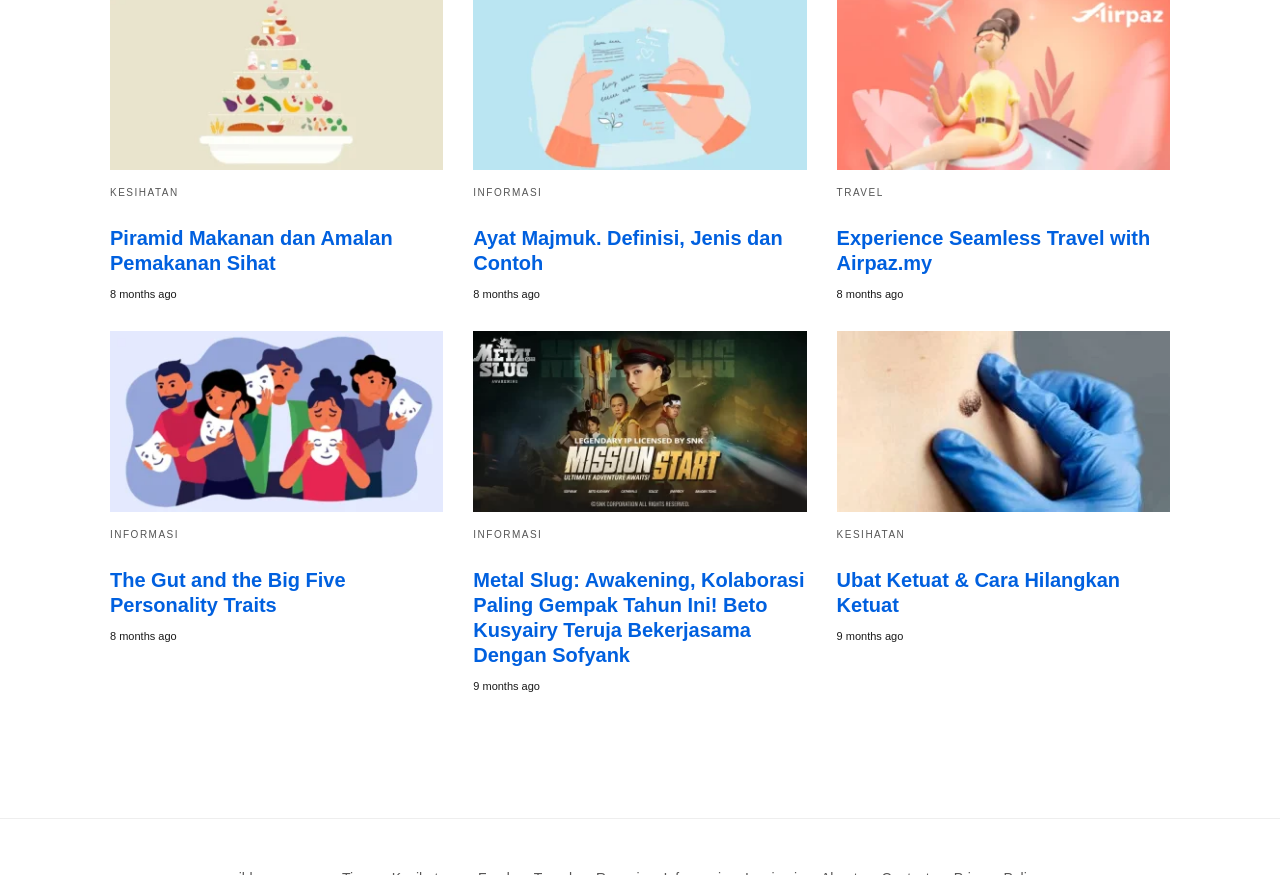Please identify the bounding box coordinates of the clickable region that I should interact with to perform the following instruction: "Read about Ayat Majmuk. Definisi, Jenis dan Contoh". The coordinates should be expressed as four float numbers between 0 and 1, i.e., [left, top, right, bottom].

[0.37, 0.259, 0.611, 0.313]